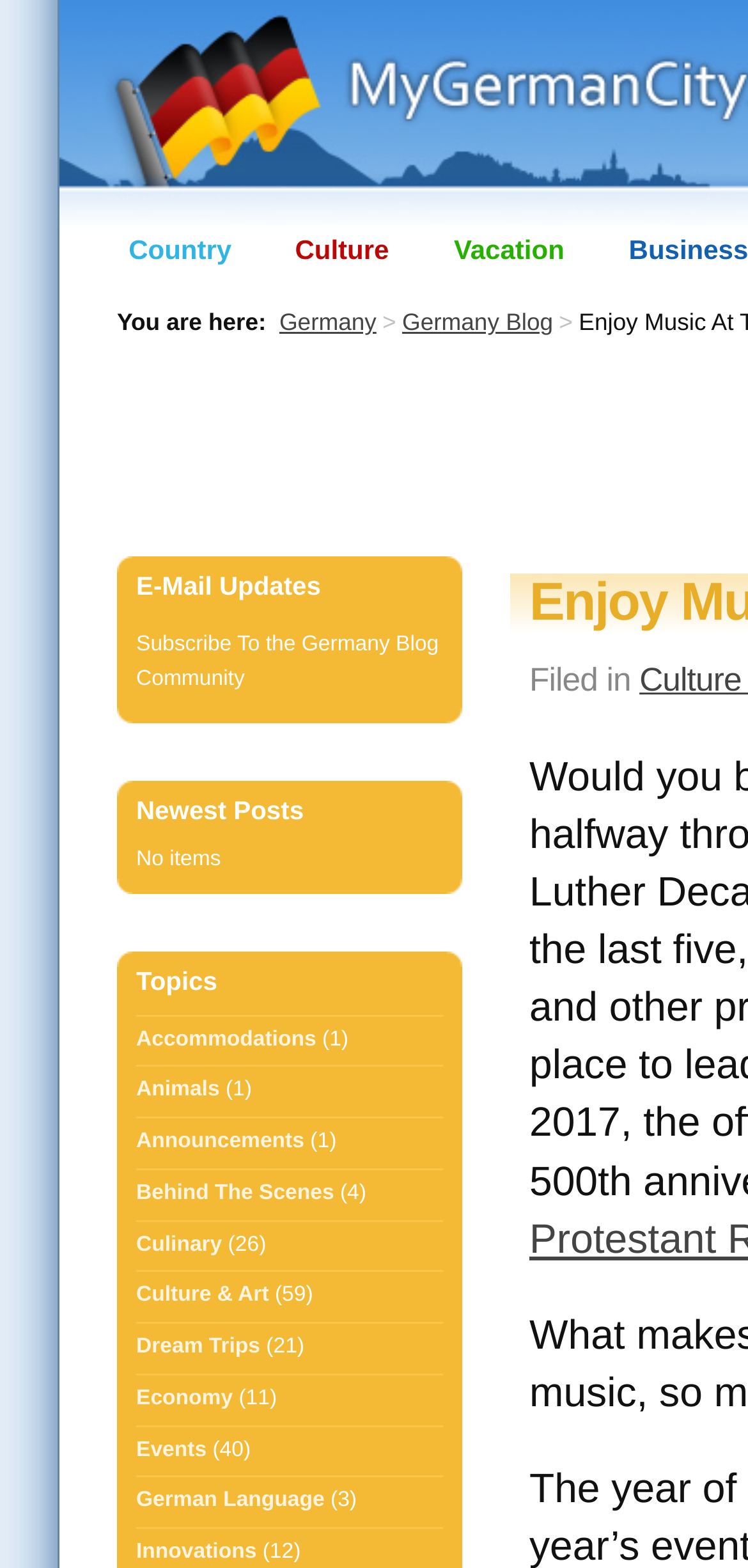Pinpoint the bounding box coordinates of the element that must be clicked to accomplish the following instruction: "Read the latest posts". The coordinates should be in the format of four float numbers between 0 and 1, i.e., [left, top, right, bottom].

[0.156, 0.508, 0.618, 0.538]